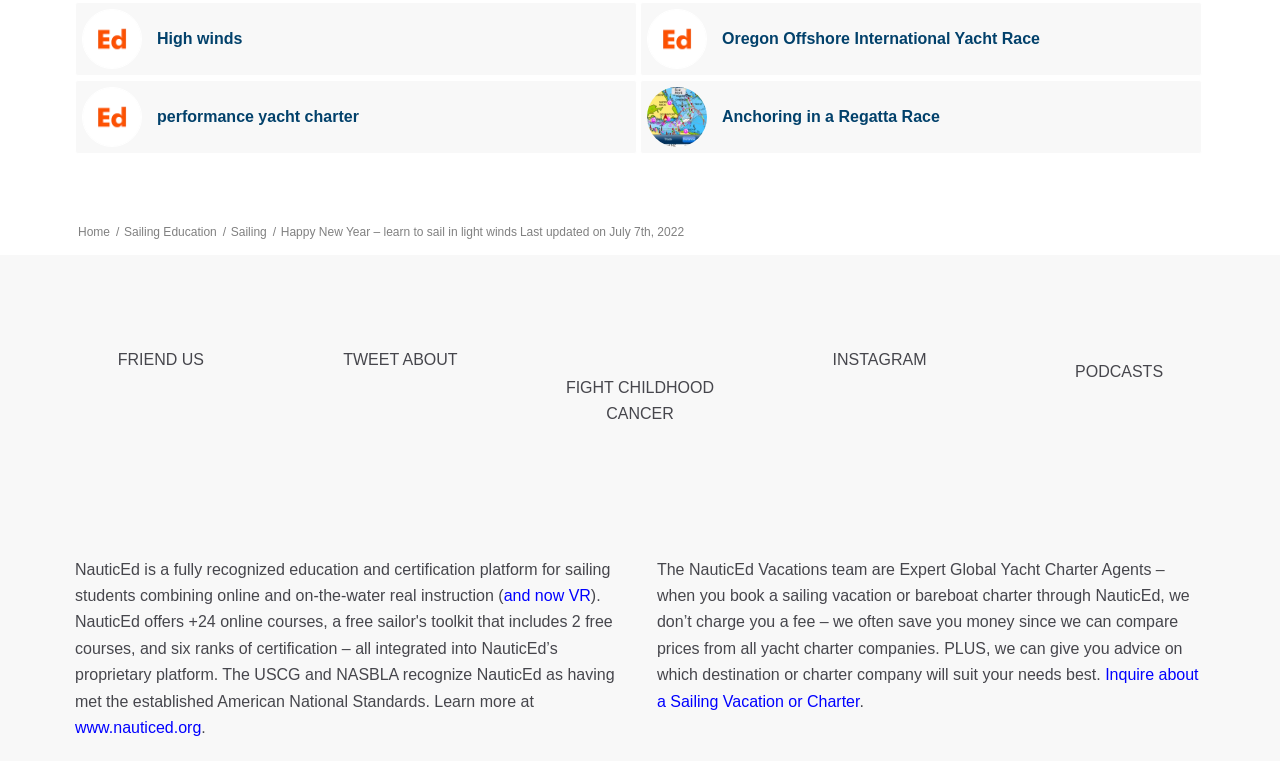Pinpoint the bounding box coordinates of the element to be clicked to execute the instruction: "Visit the 'Sailing Education' page".

[0.095, 0.287, 0.172, 0.322]